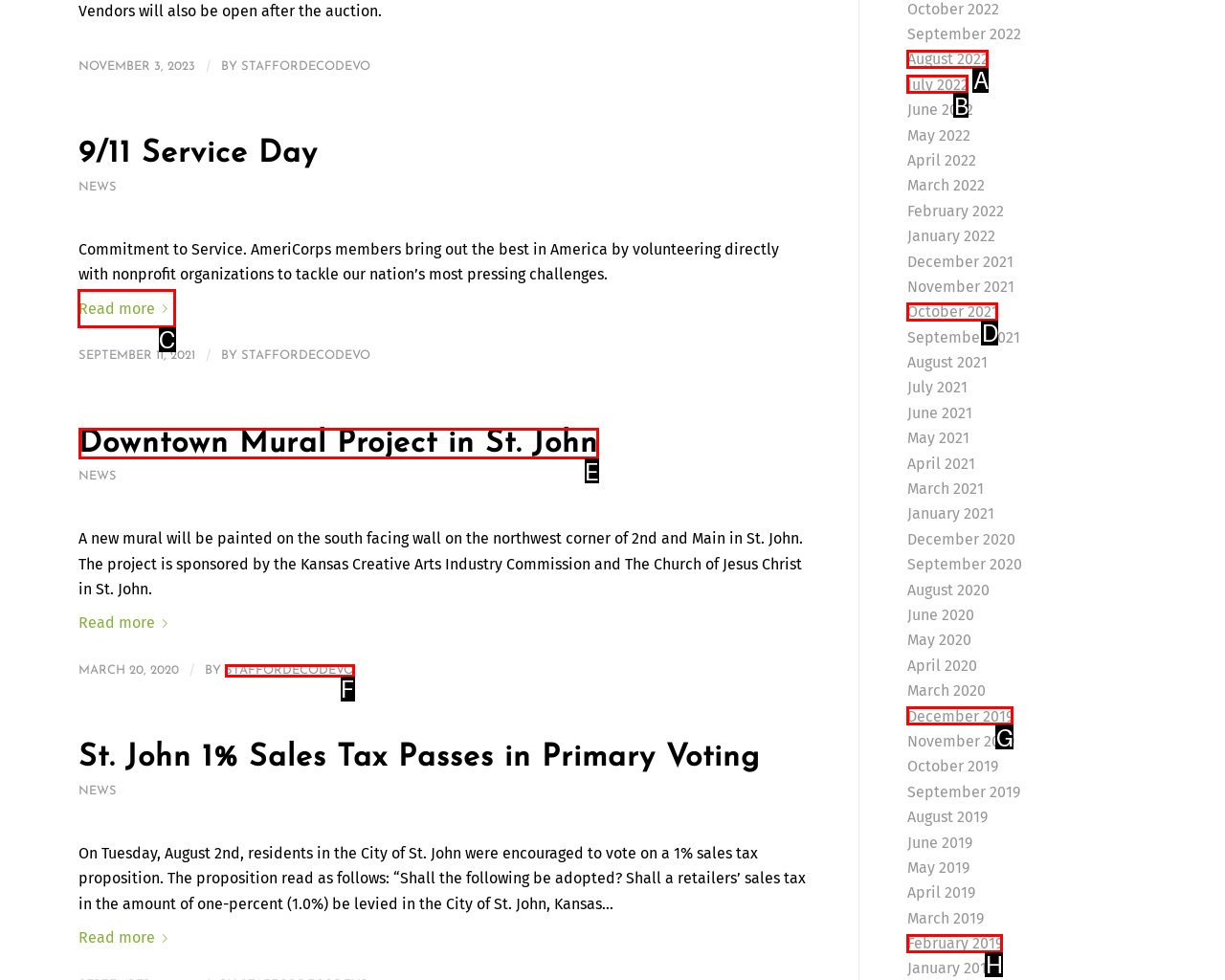For the instruction: Read more about 9/11 Service Day, which HTML element should be clicked?
Respond with the letter of the appropriate option from the choices given.

C